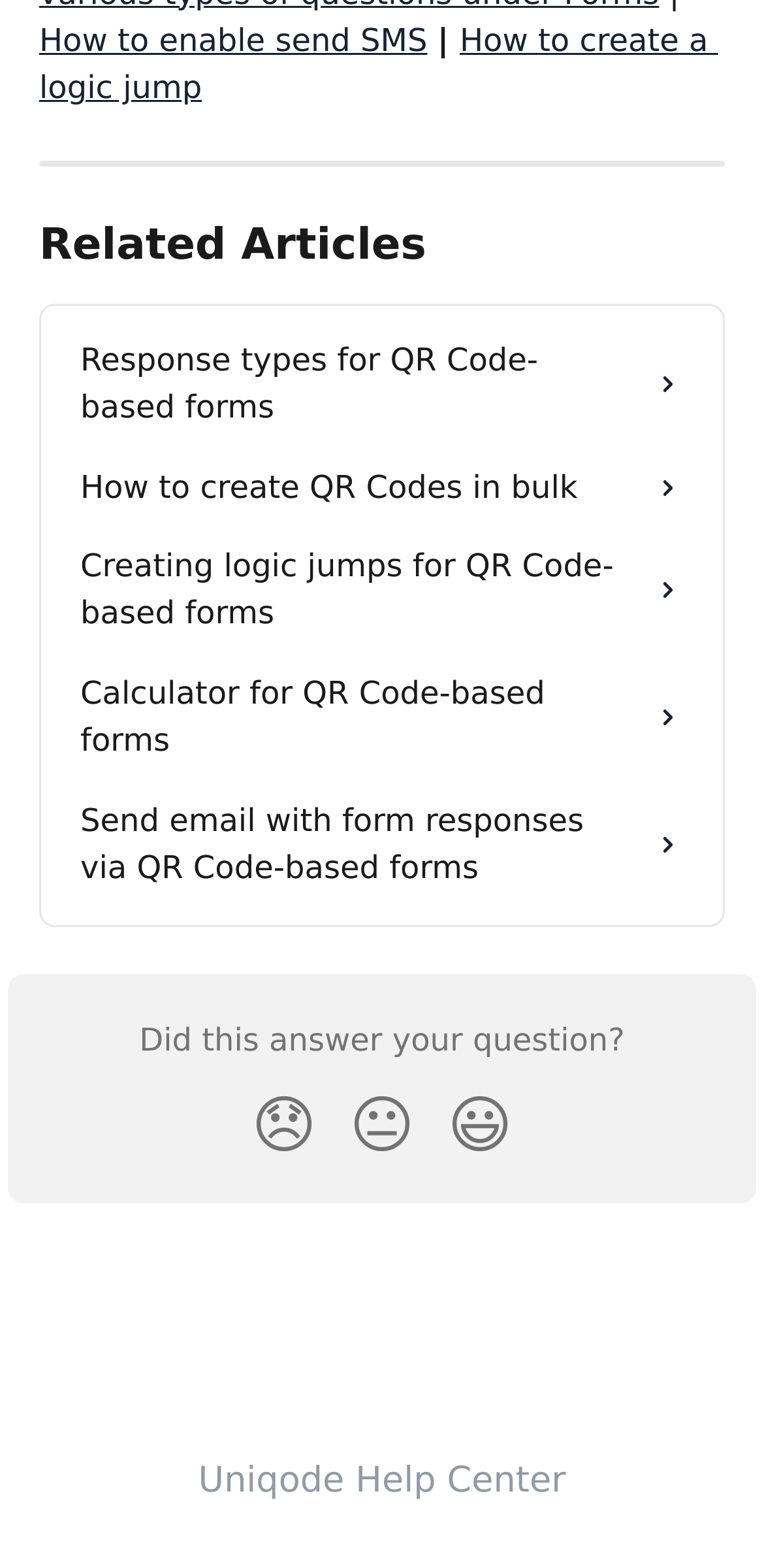Please determine the bounding box coordinates of the element's region to click for the following instruction: "Click on 'Creating logic jumps for QR Code-based forms'".

[0.074, 0.336, 0.926, 0.417]